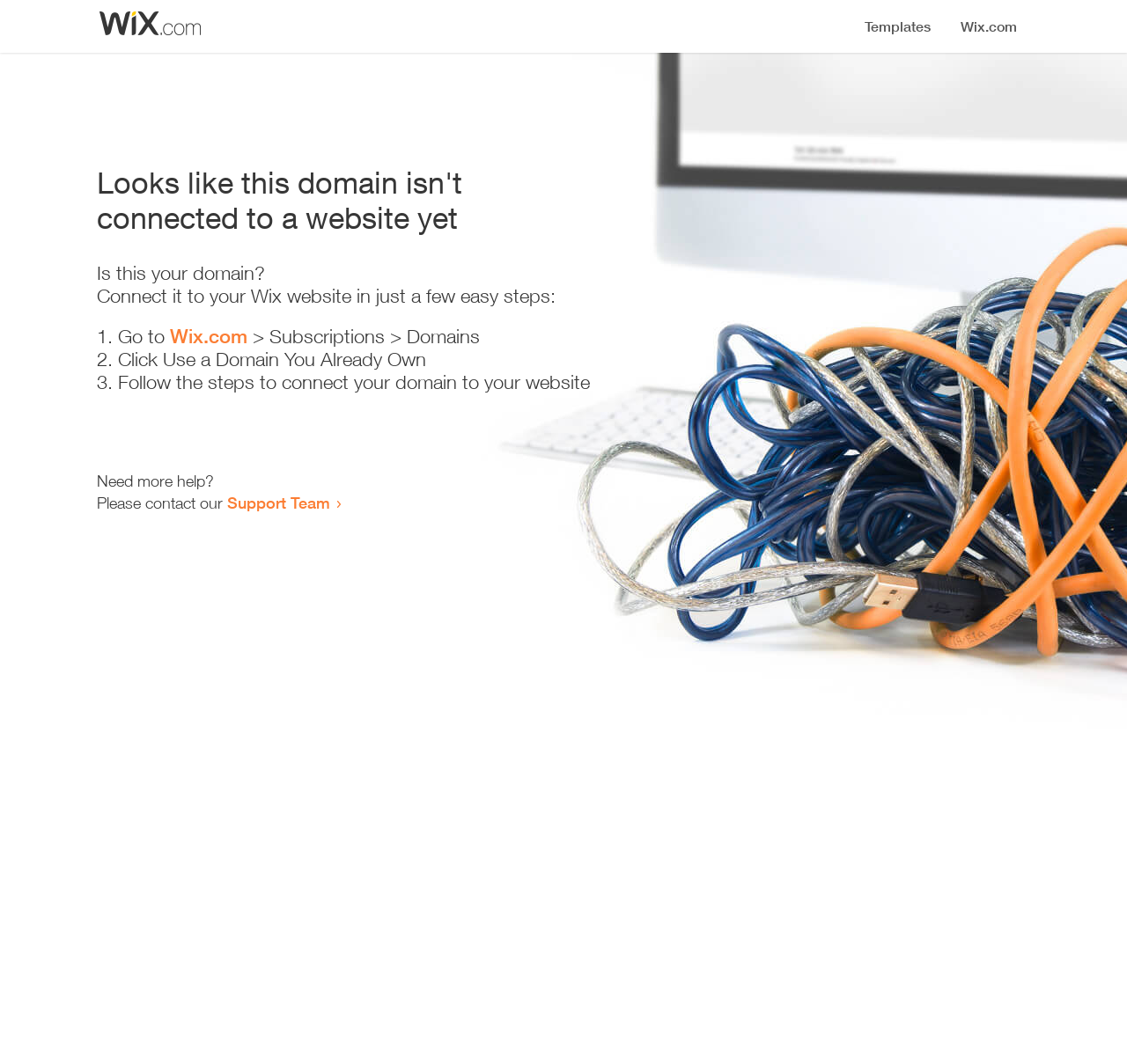What is the first step to connect the domain?
Please answer using one word or phrase, based on the screenshot.

Go to Wix.com